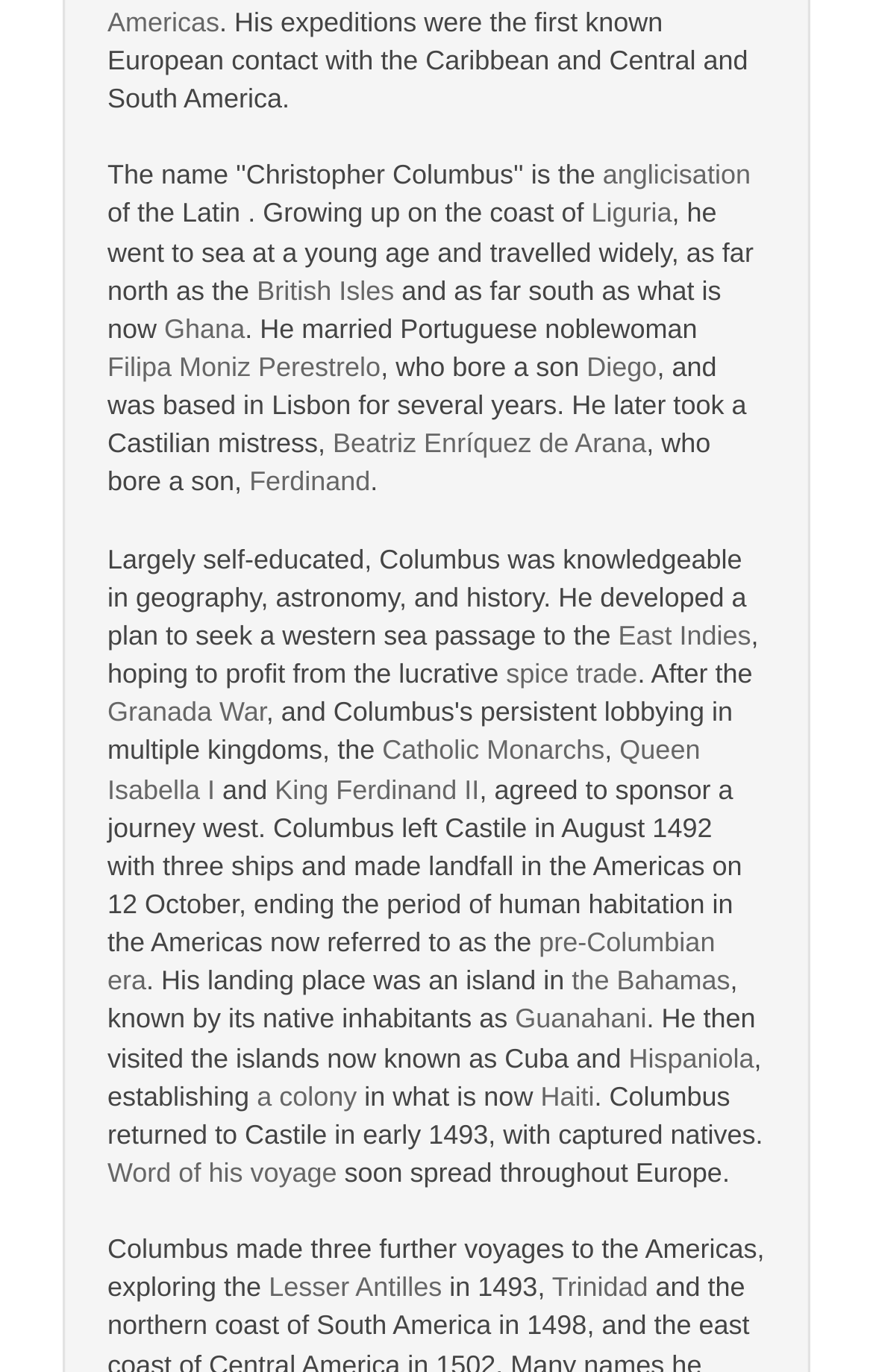Determine the bounding box coordinates for the area that should be clicked to carry out the following instruction: "Explore the history of the East Indies".

[0.708, 0.452, 0.86, 0.475]